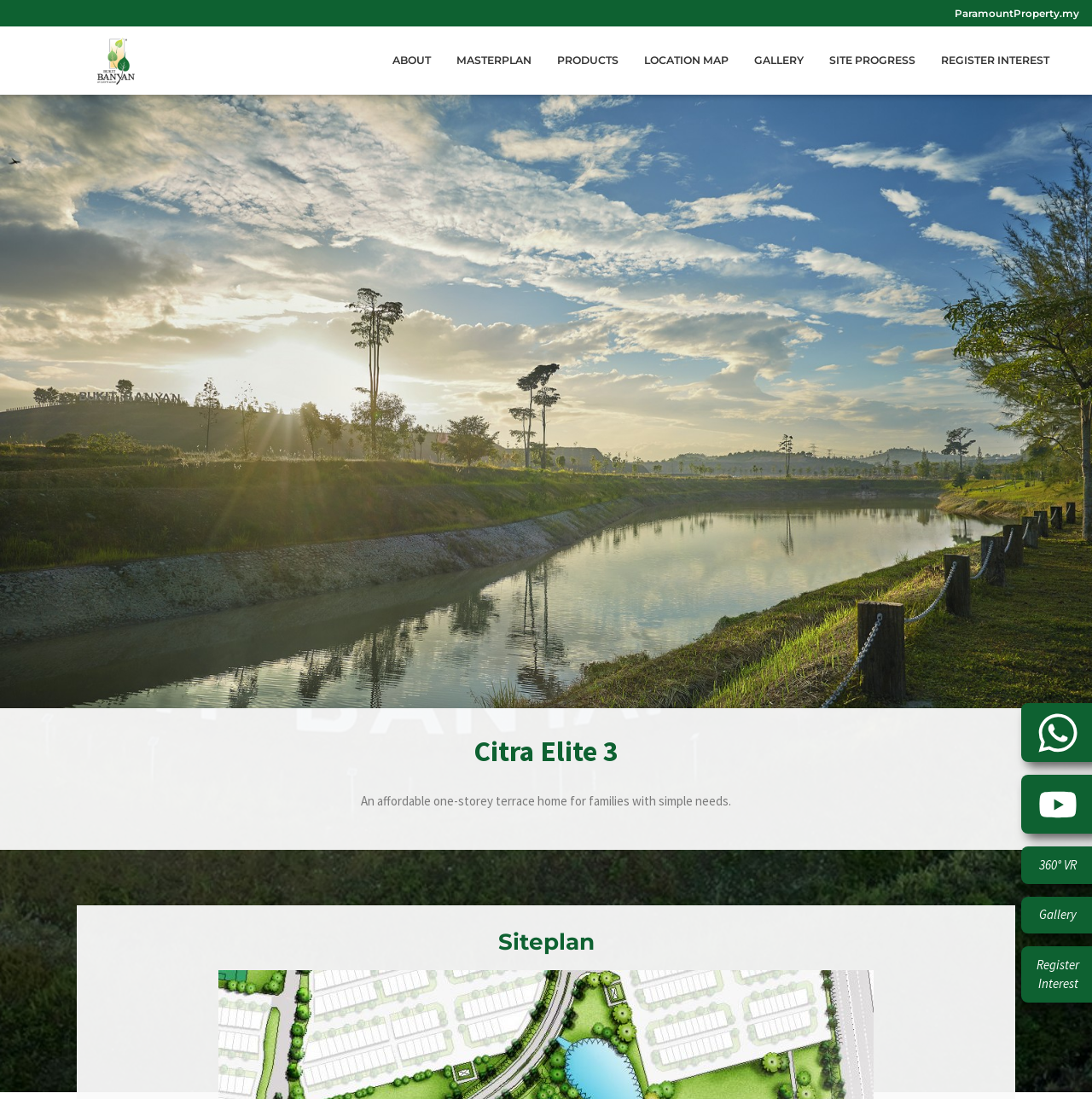Determine the bounding box coordinates of the clickable element necessary to fulfill the instruction: "register interest". Provide the coordinates as four float numbers within the 0 to 1 range, i.e., [left, top, right, bottom].

[0.858, 0.043, 0.973, 0.067]